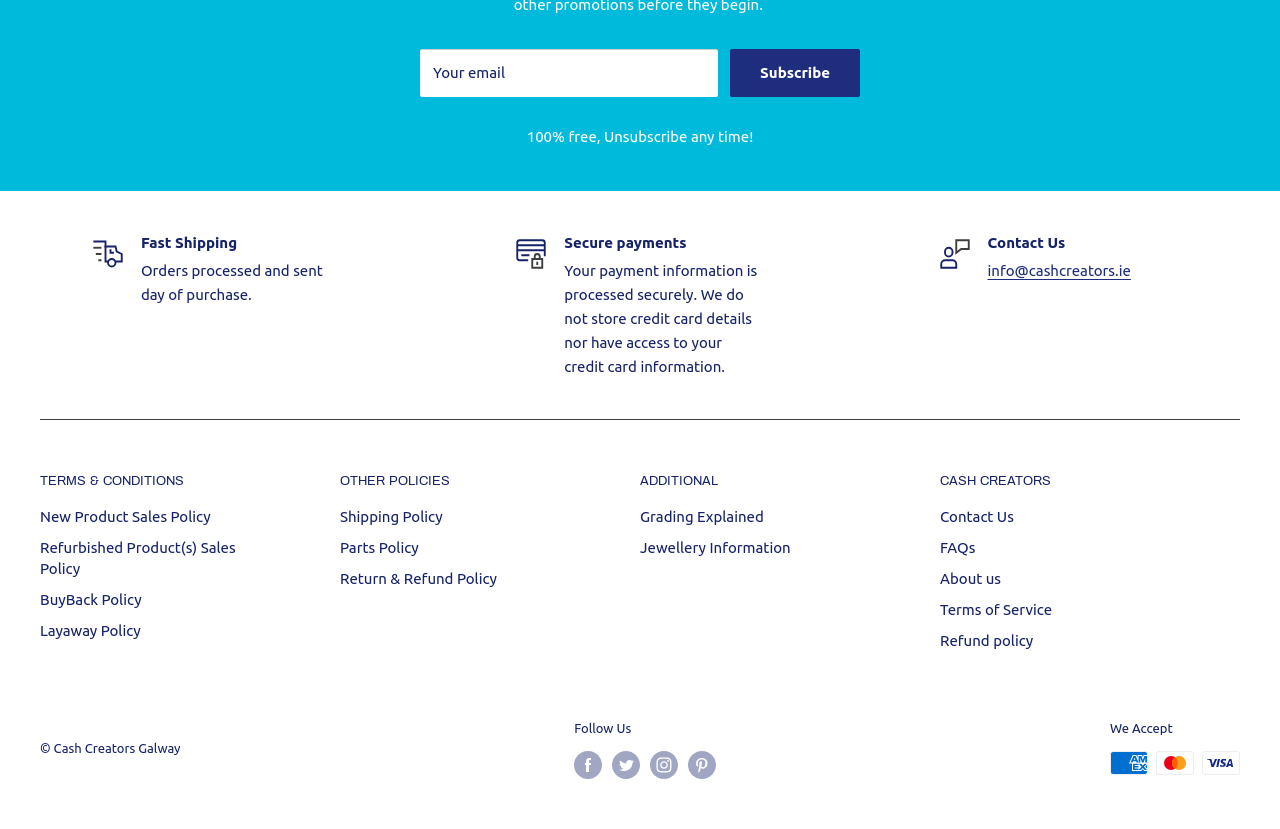Using the details from the image, please elaborate on the following question: What is the purpose of the textbox?

The textbox is labeled 'Your email' and is located next to a 'Subscribe' button, suggesting that it is used to enter an email address to subscribe to a newsletter or mailing list.